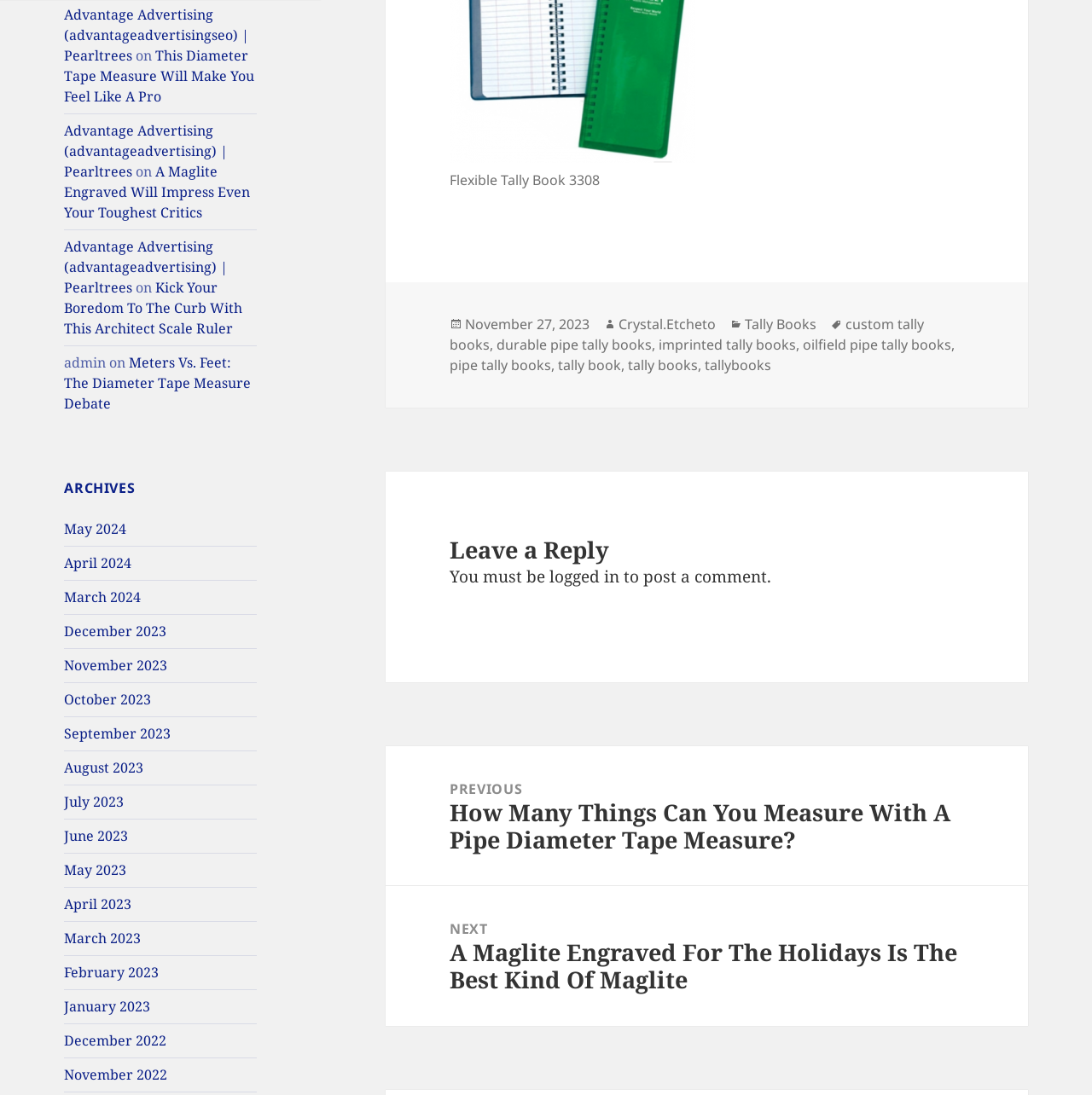Determine the bounding box coordinates for the area you should click to complete the following instruction: "Click on the 'Advantage Advertising (advantageadvertisingseo) | Pearltrees' link".

[0.059, 0.005, 0.228, 0.059]